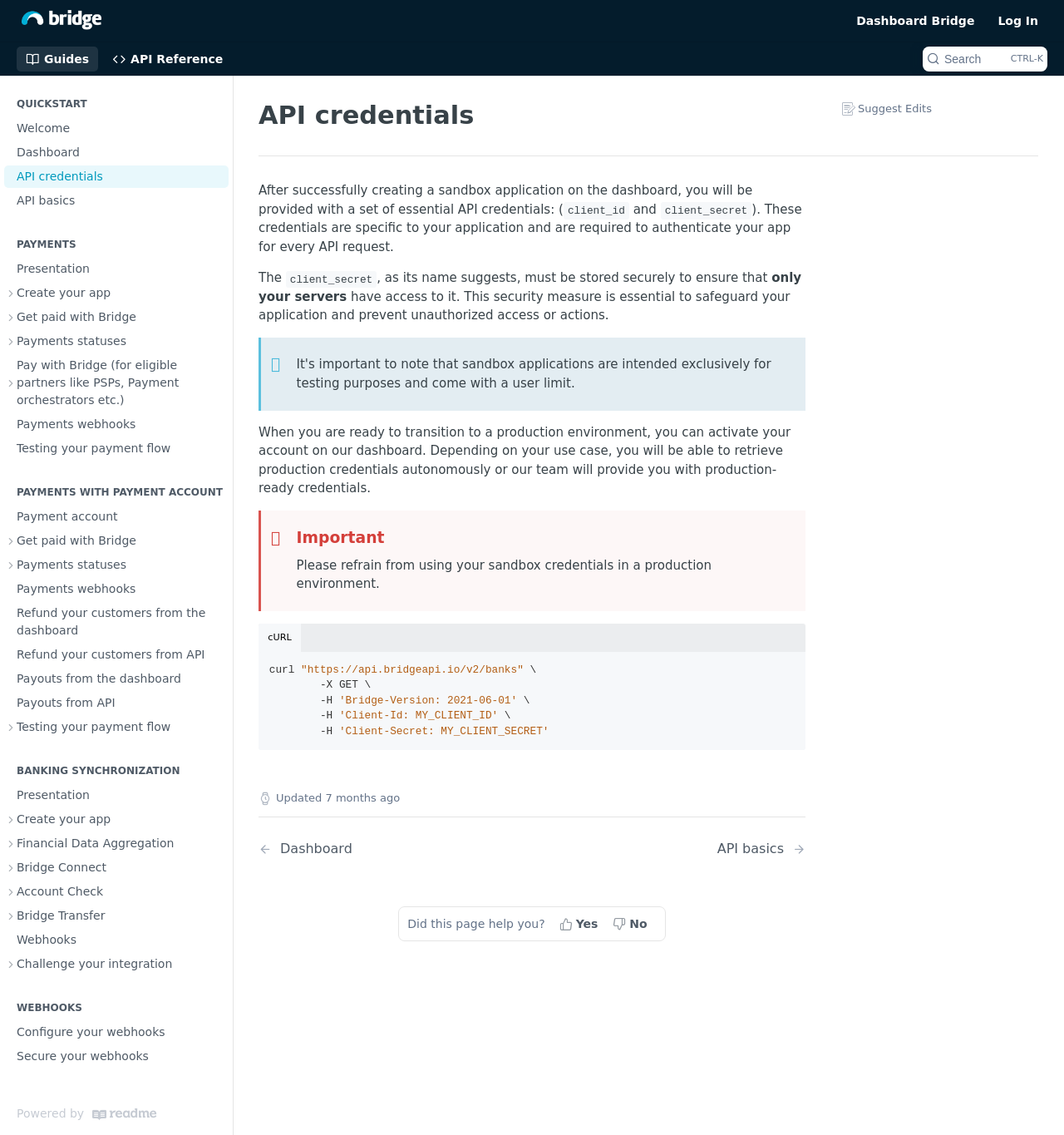Please find the bounding box coordinates of the element that you should click to achieve the following instruction: "Click on 'Dashboard Bridge'". The coordinates should be presented as four float numbers between 0 and 1: [left, top, right, bottom].

[0.796, 0.007, 0.925, 0.029]